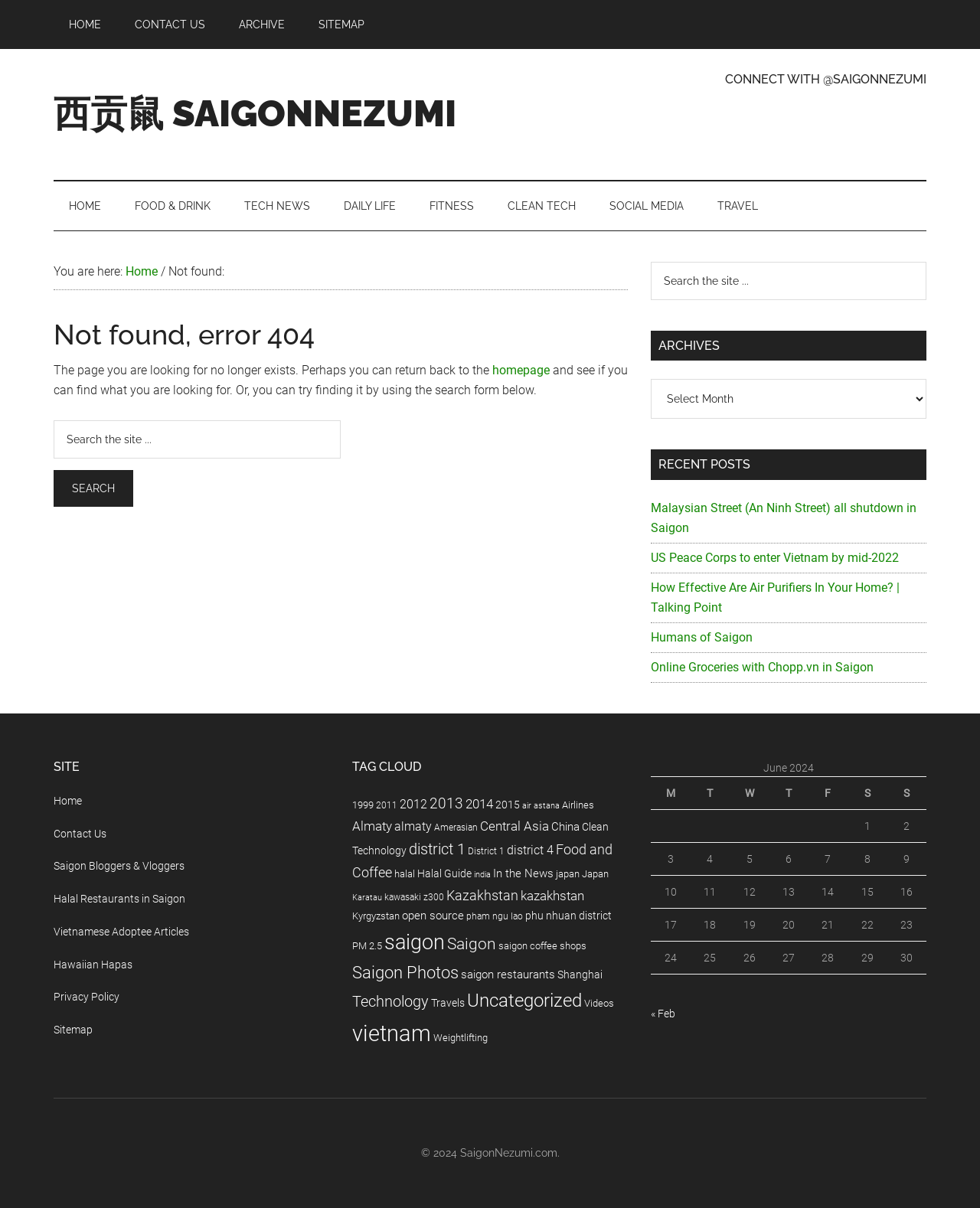What type of content is available on this website?
Could you answer the question with a detailed and thorough explanation?

The website appears to be a blog or article-based website, as there are links to various posts and articles, such as 'Malaysian Street (An Ninh Street) all shutdown in Saigon' and 'US Peace Corps to enter Vietnam by mid-2022', which suggests that the website contains blog posts and articles on various topics.